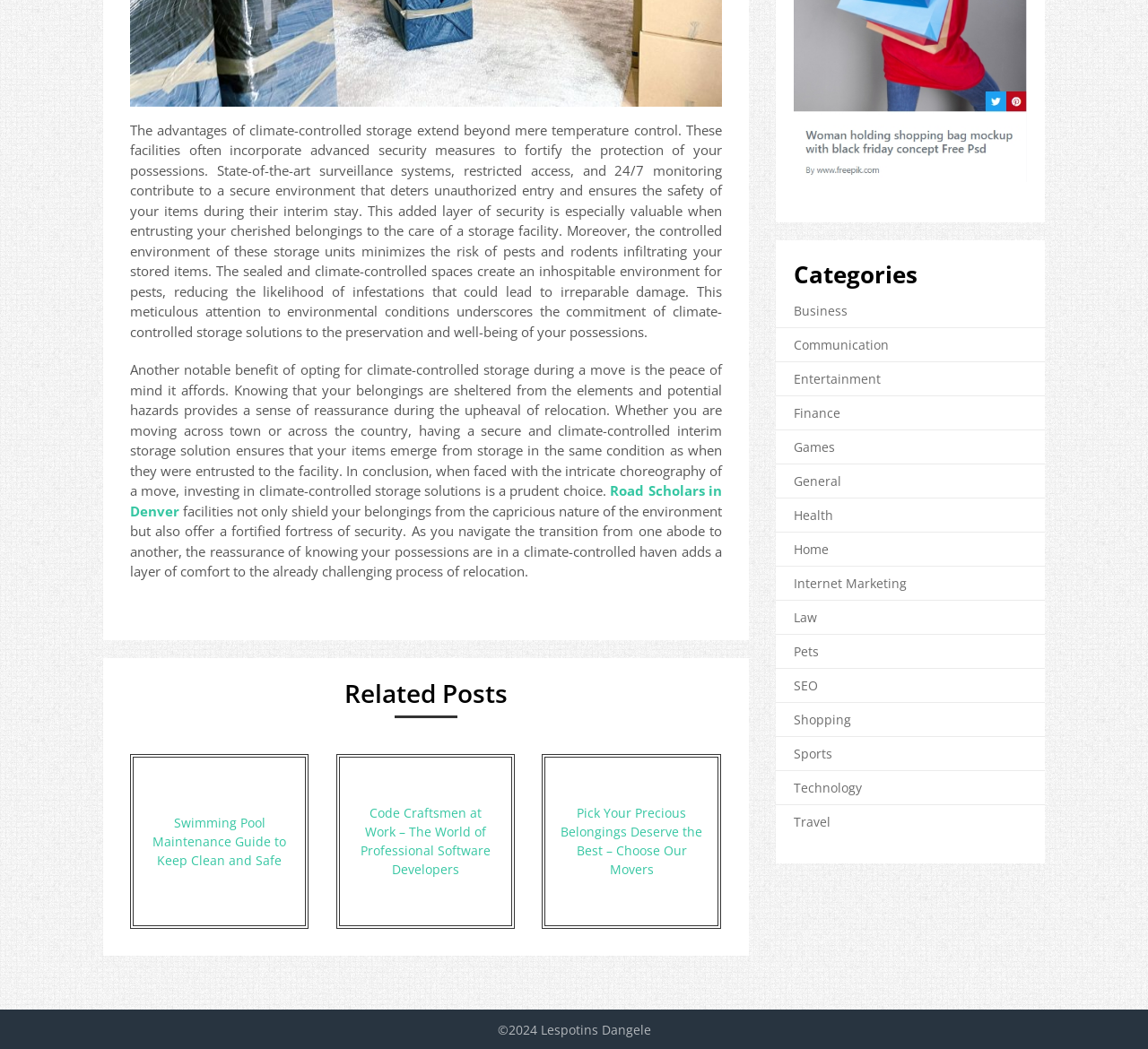What type of security measures do climate-controlled storage facilities often incorporate?
Your answer should be a single word or phrase derived from the screenshot.

advanced security measures